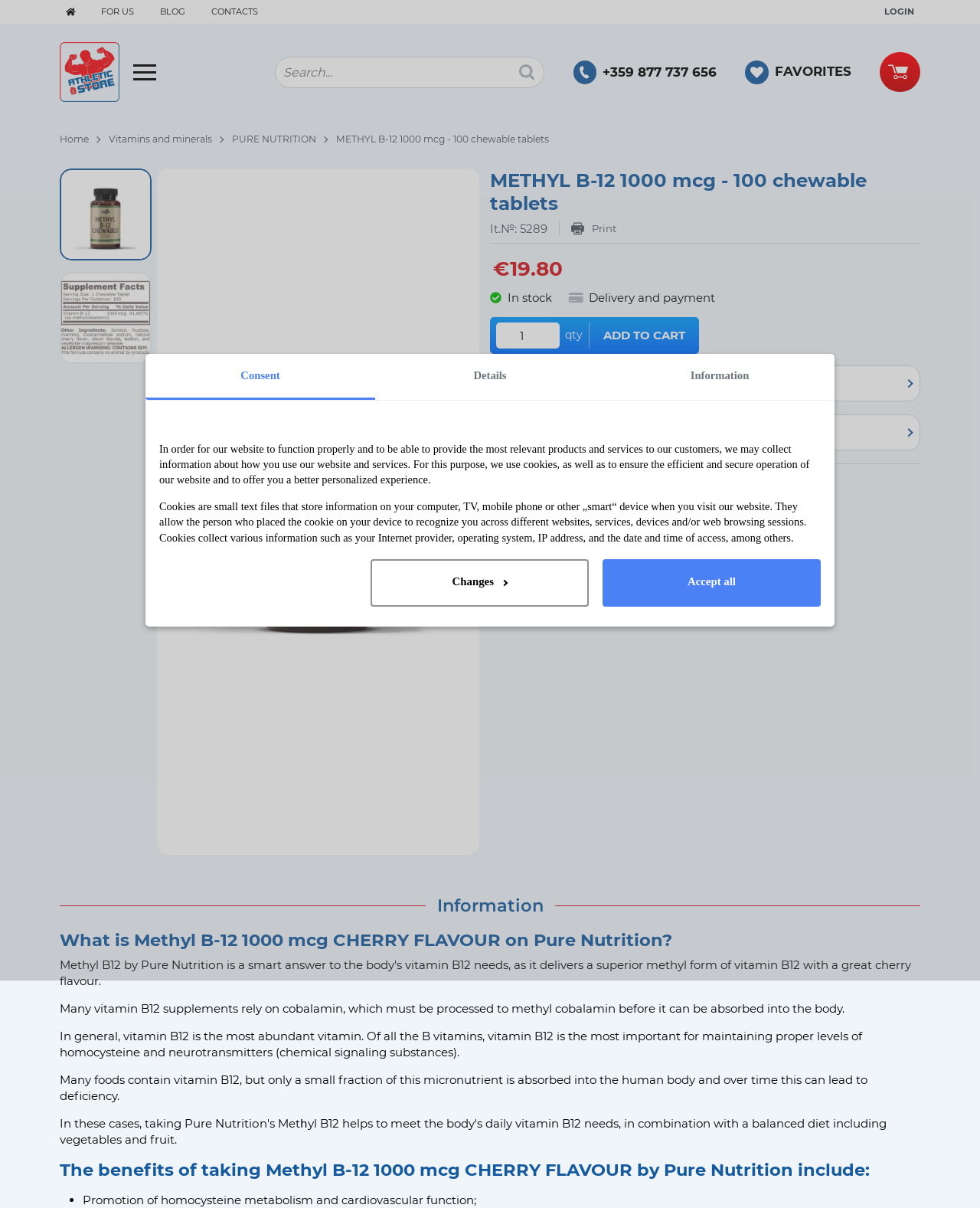Determine the bounding box coordinates of the clickable element to achieve the following action: 'Click on the 'HOME' link'. Provide the coordinates as four float values between 0 and 1, formatted as [left, top, right, bottom].

None